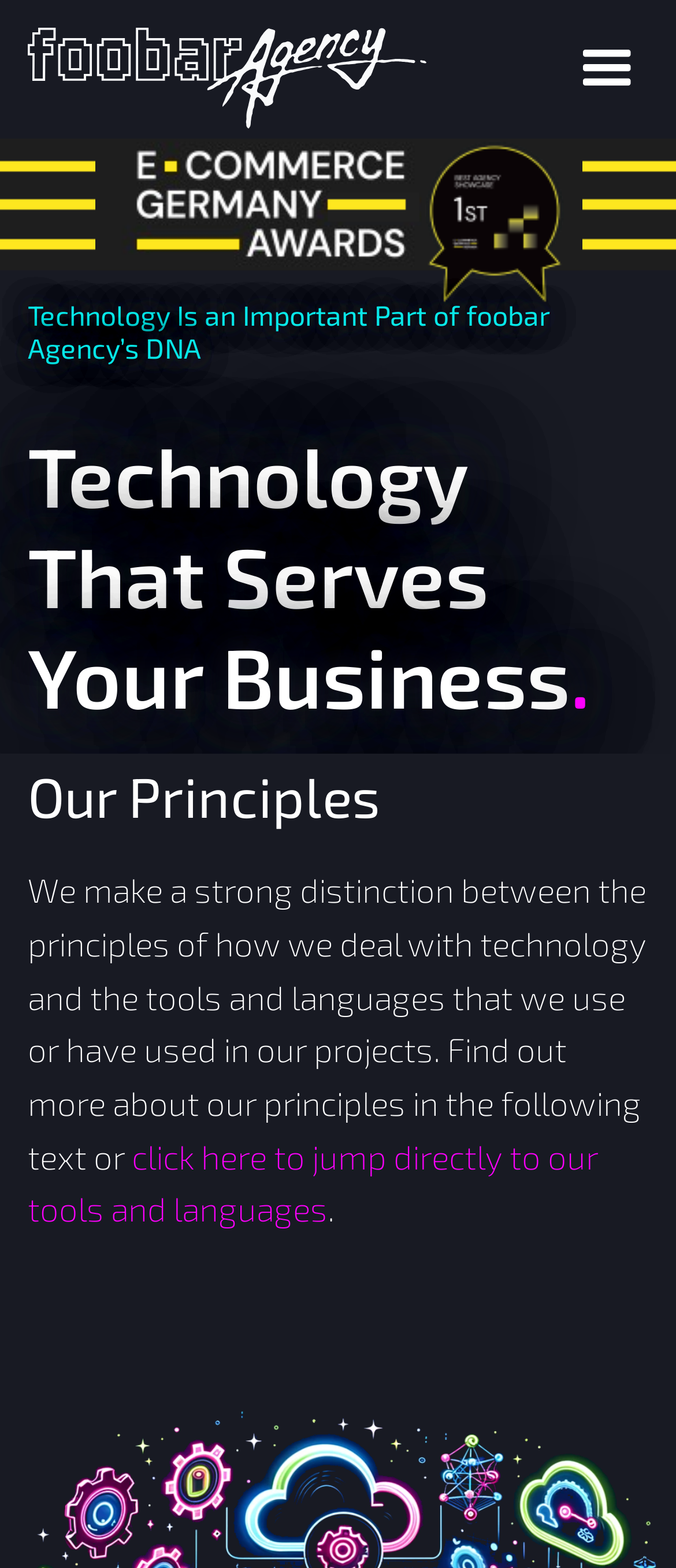What is the relationship between the agency's principles and tools?
Answer the question with as much detail as you can, using the image as a reference.

The StaticText 'We make a strong distinction between the principles of how we deal with technology and the tools and languages that we use or have used in our projects.' suggests that the agency separates its principles from the tools and languages it uses, implying that they are distinct concepts.